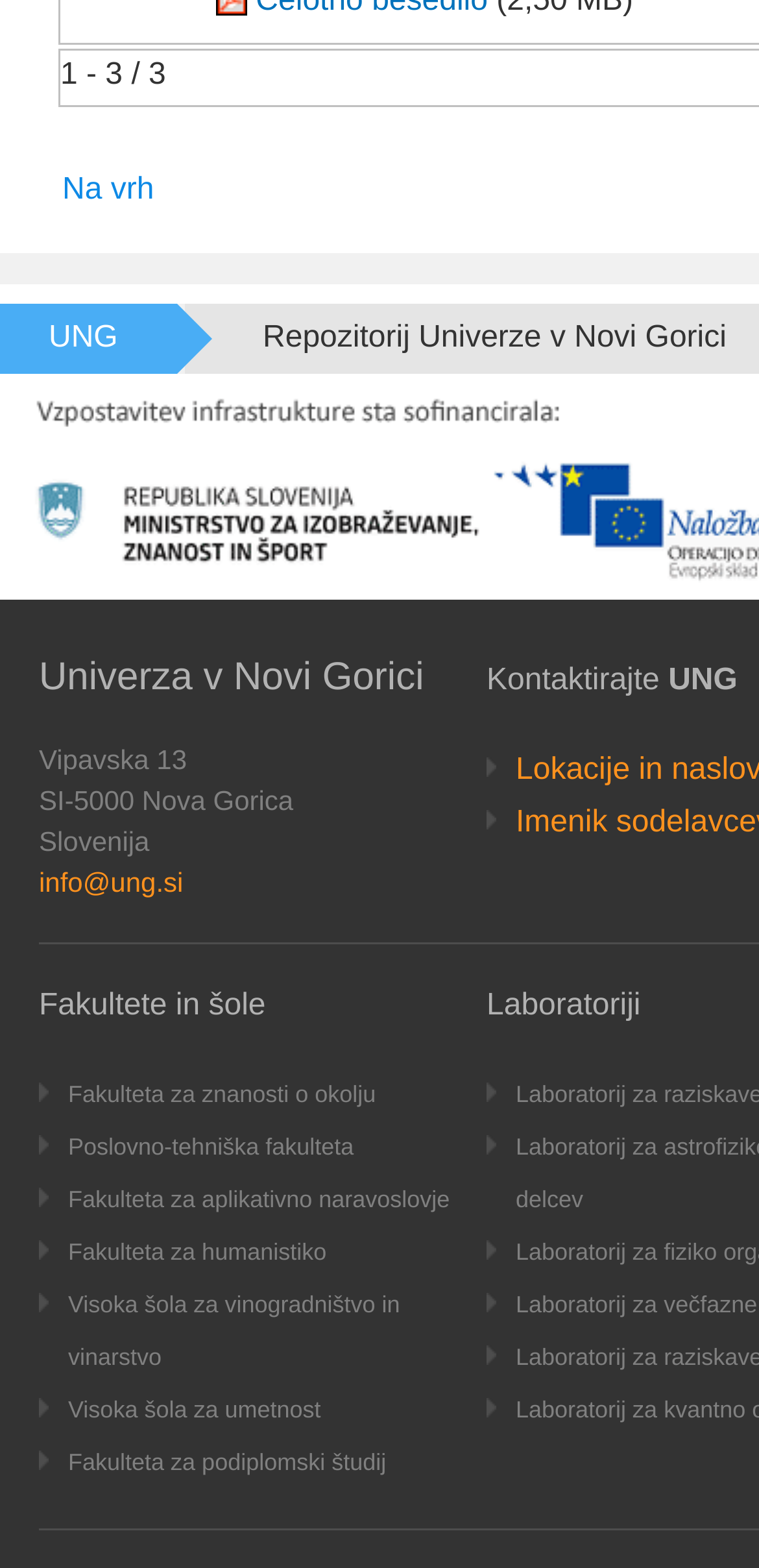What is the contact email of the university?
Give a detailed explanation using the information visible in the image.

I found the contact email by looking at the link element under the 'UNG' link, which provides the email address for contacting the university.